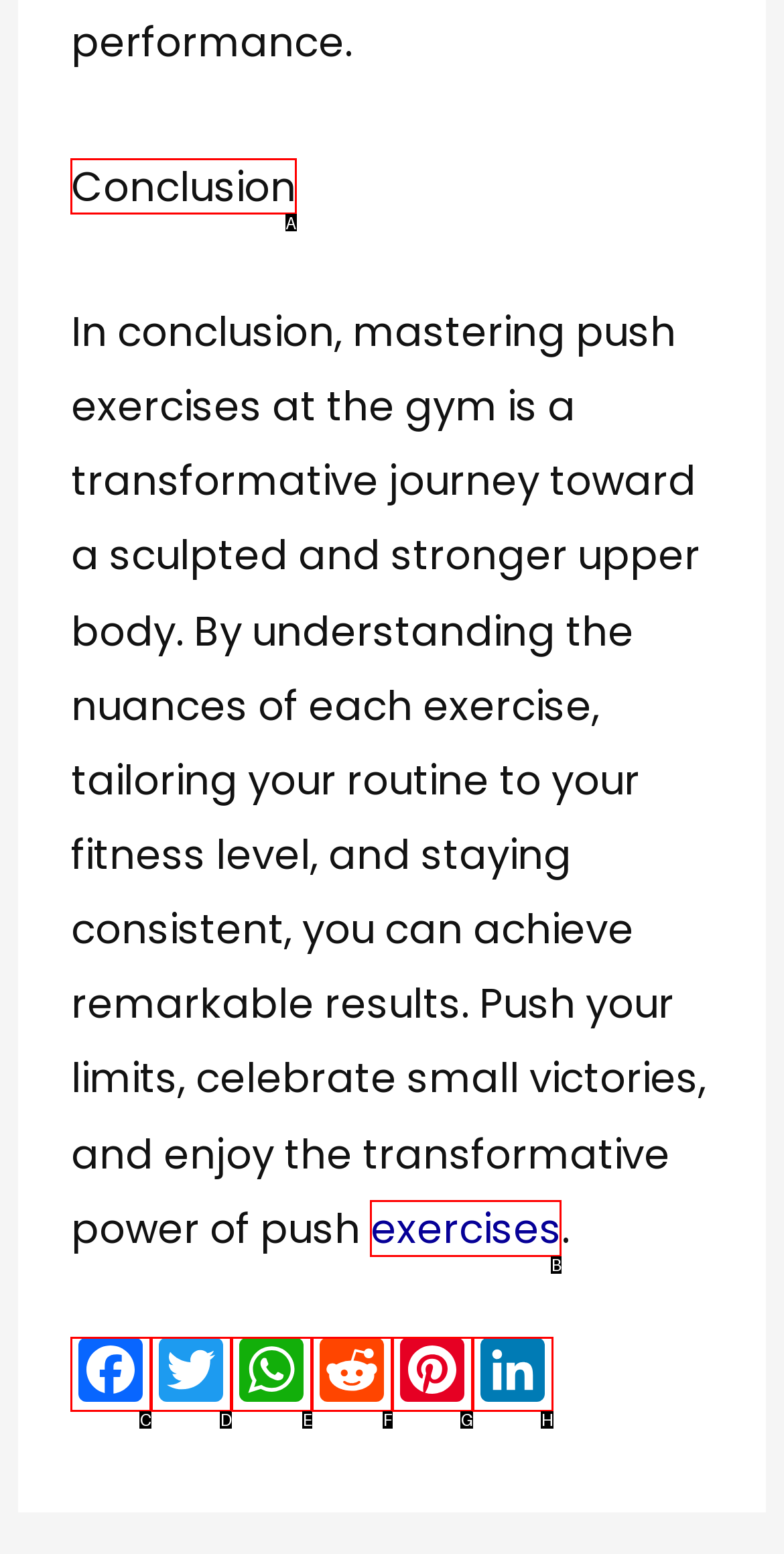For the instruction: read the conclusion, which HTML element should be clicked?
Respond with the letter of the appropriate option from the choices given.

A